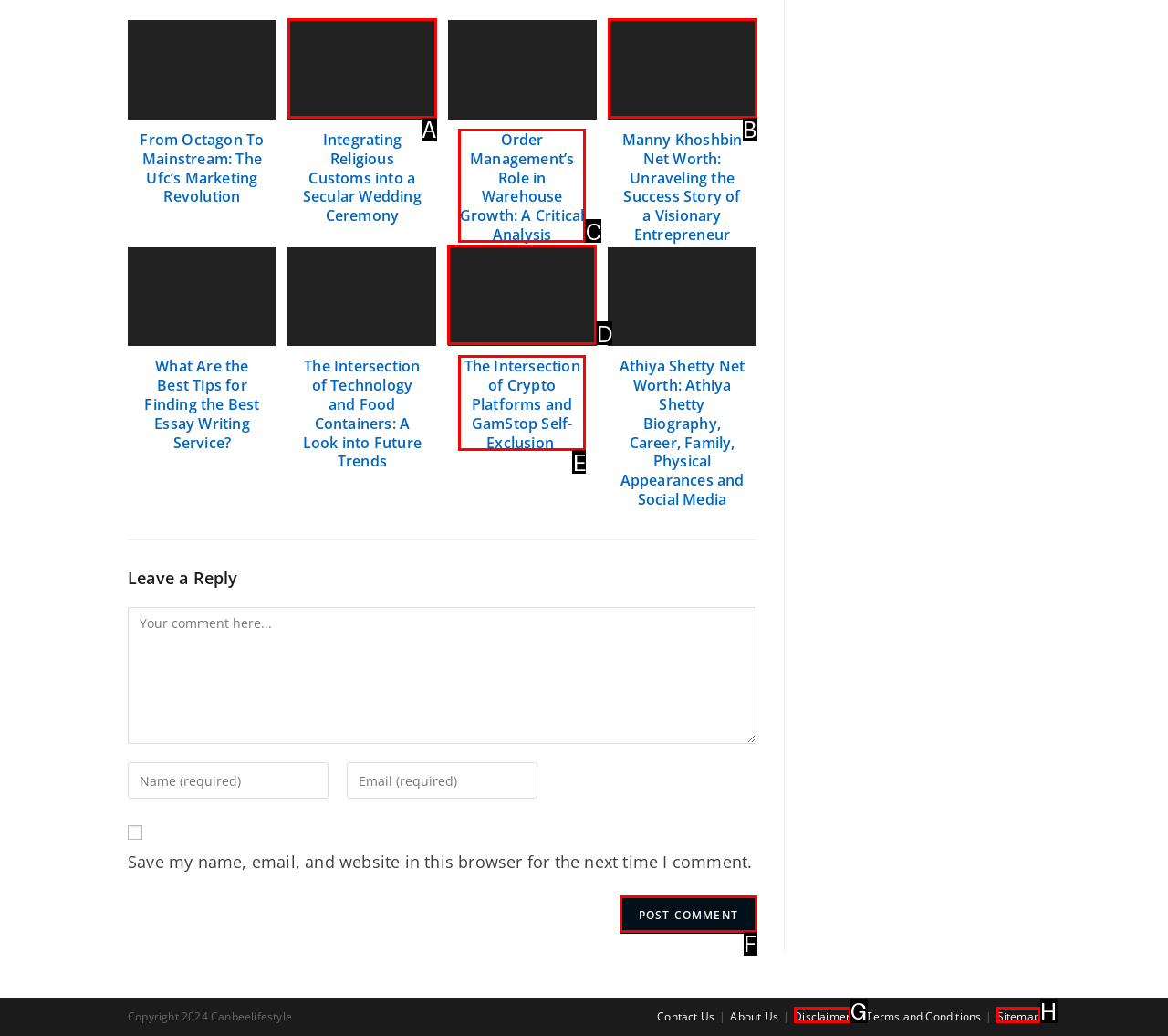Choose the option that best matches the element: Featured Stories
Respond with the letter of the correct option.

None